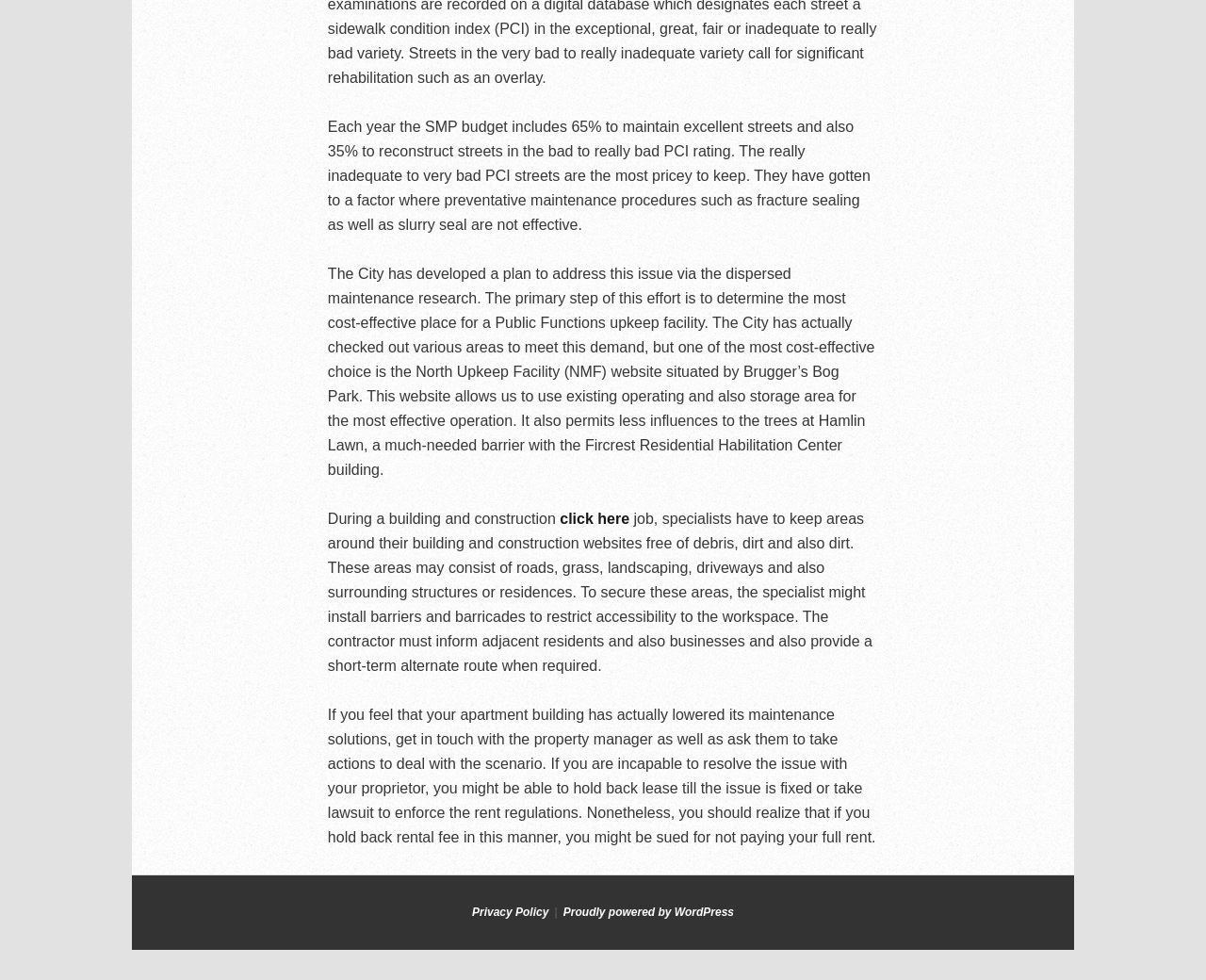Return the bounding box coordinates of the UI element that corresponds to this description: "Library". The coordinates must be given as four float numbers in the range of 0 and 1, [left, top, right, bottom].

None